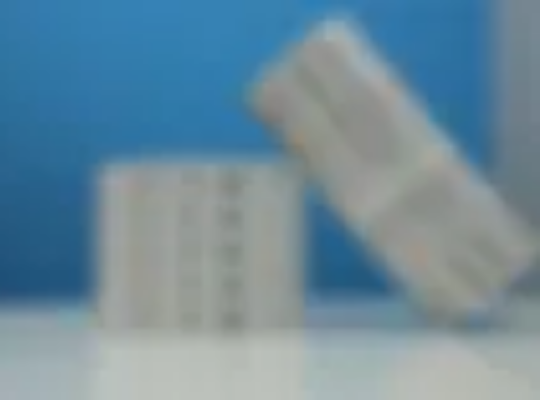Review the image closely and give a comprehensive answer to the question: What is the purpose of the labels?

The caption suggests that the labels are suitable for various applications, emphasizing their versatility in branding and identification needs, and ensuring clear communication with consumers while maintaining aesthetic integrity.